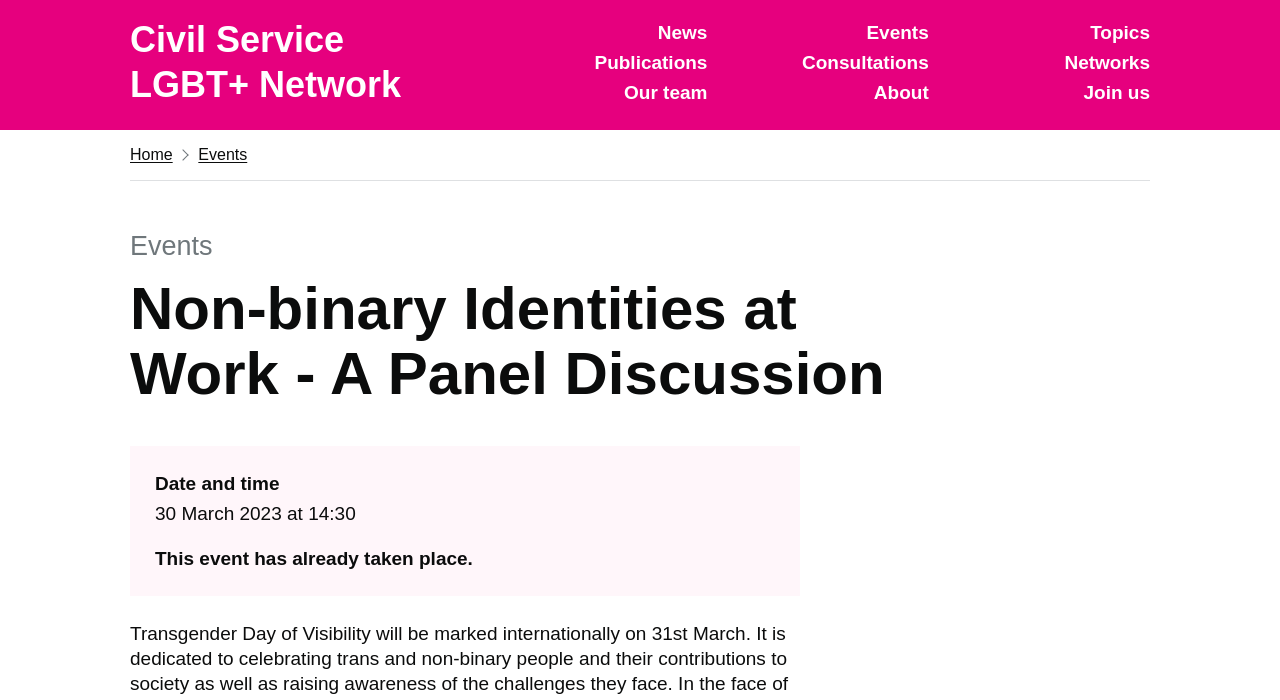Identify the bounding box coordinates for the element that needs to be clicked to fulfill this instruction: "read about non-binary identities at work". Provide the coordinates in the format of four float numbers between 0 and 1: [left, top, right, bottom].

[0.102, 0.394, 0.739, 0.58]